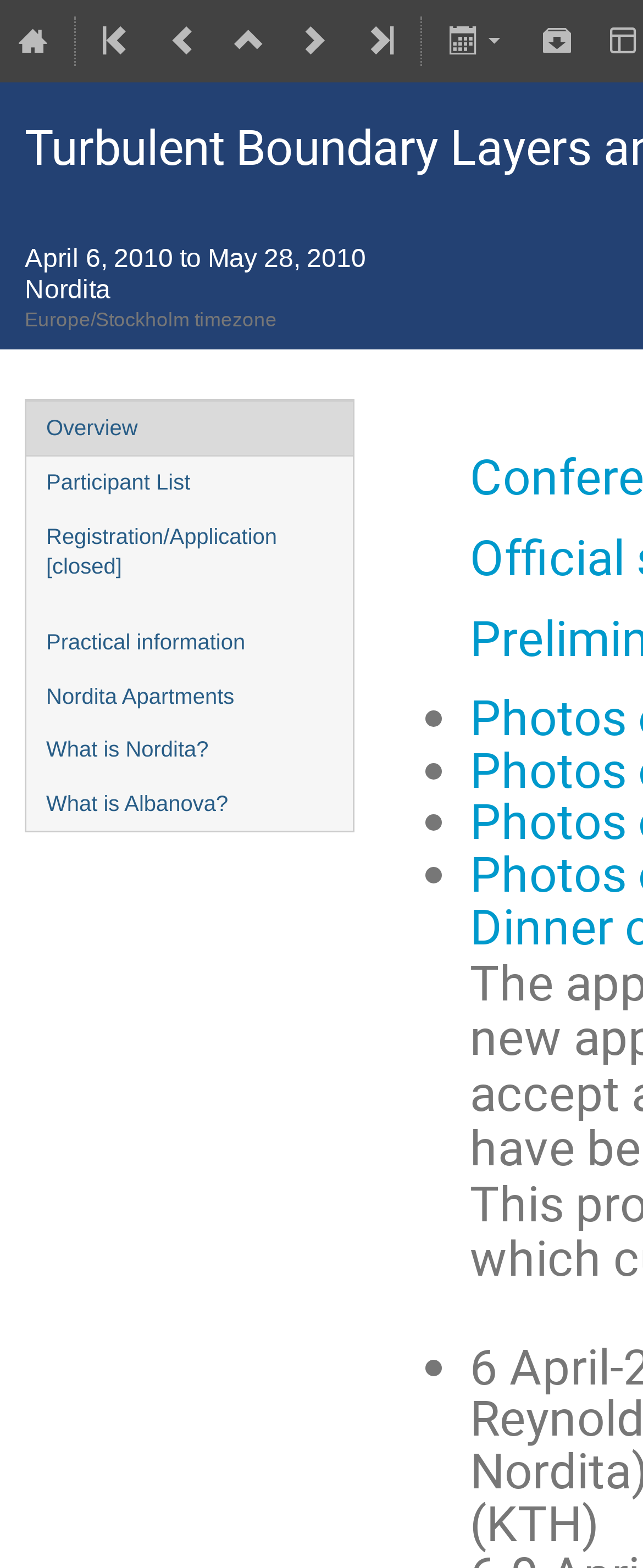Please find the bounding box coordinates of the clickable region needed to complete the following instruction: "Click the button with a dollar sign". The bounding box coordinates must consist of four float numbers between 0 and 1, i.e., [left, top, right, bottom].

[0.67, 0.0, 0.815, 0.053]